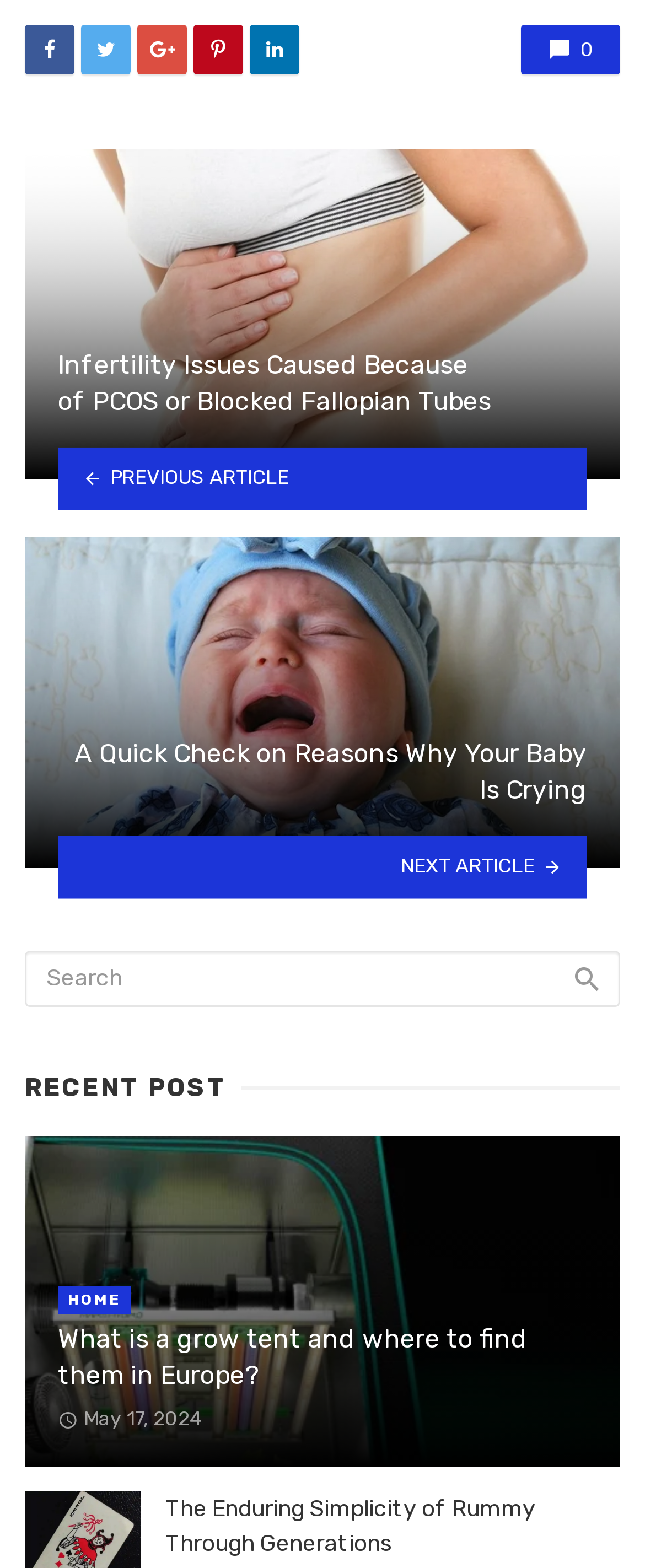Please determine the bounding box coordinates for the element that should be clicked to follow these instructions: "Go to the next article".

[0.038, 0.534, 0.962, 0.573]